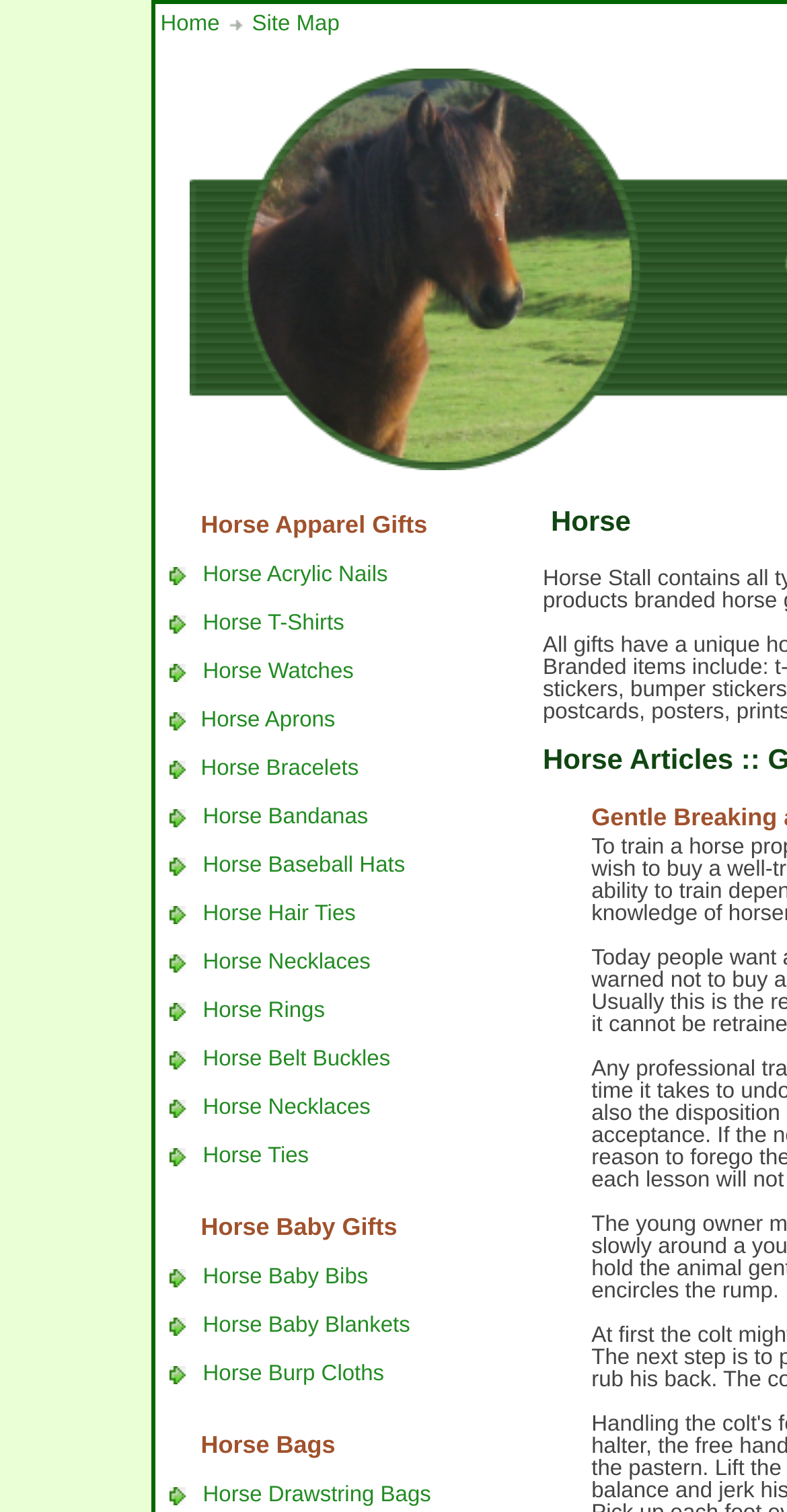Identify and provide the bounding box for the element described by: "Home".

[0.204, 0.008, 0.279, 0.024]